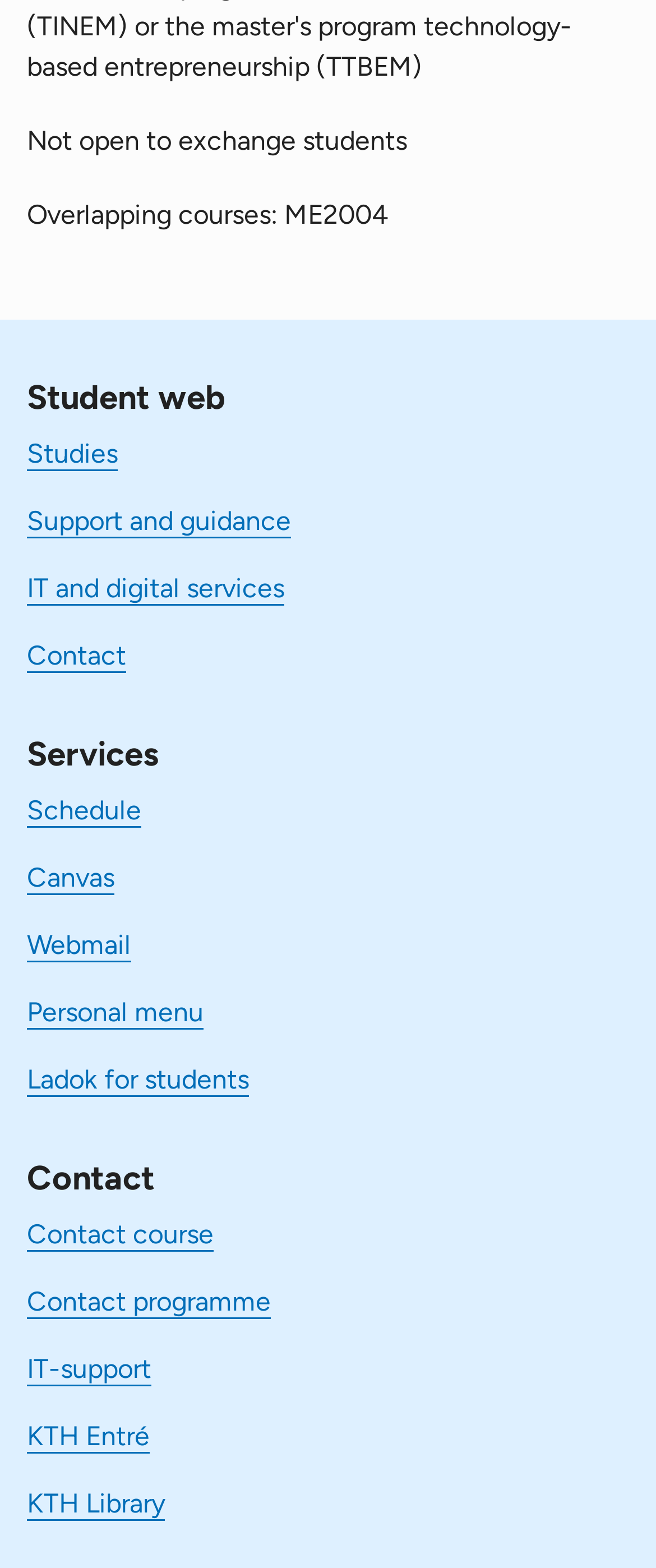Determine the bounding box coordinates of the clickable area required to perform the following instruction: "view Schedule". The coordinates should be represented as four float numbers between 0 and 1: [left, top, right, bottom].

[0.041, 0.507, 0.215, 0.527]